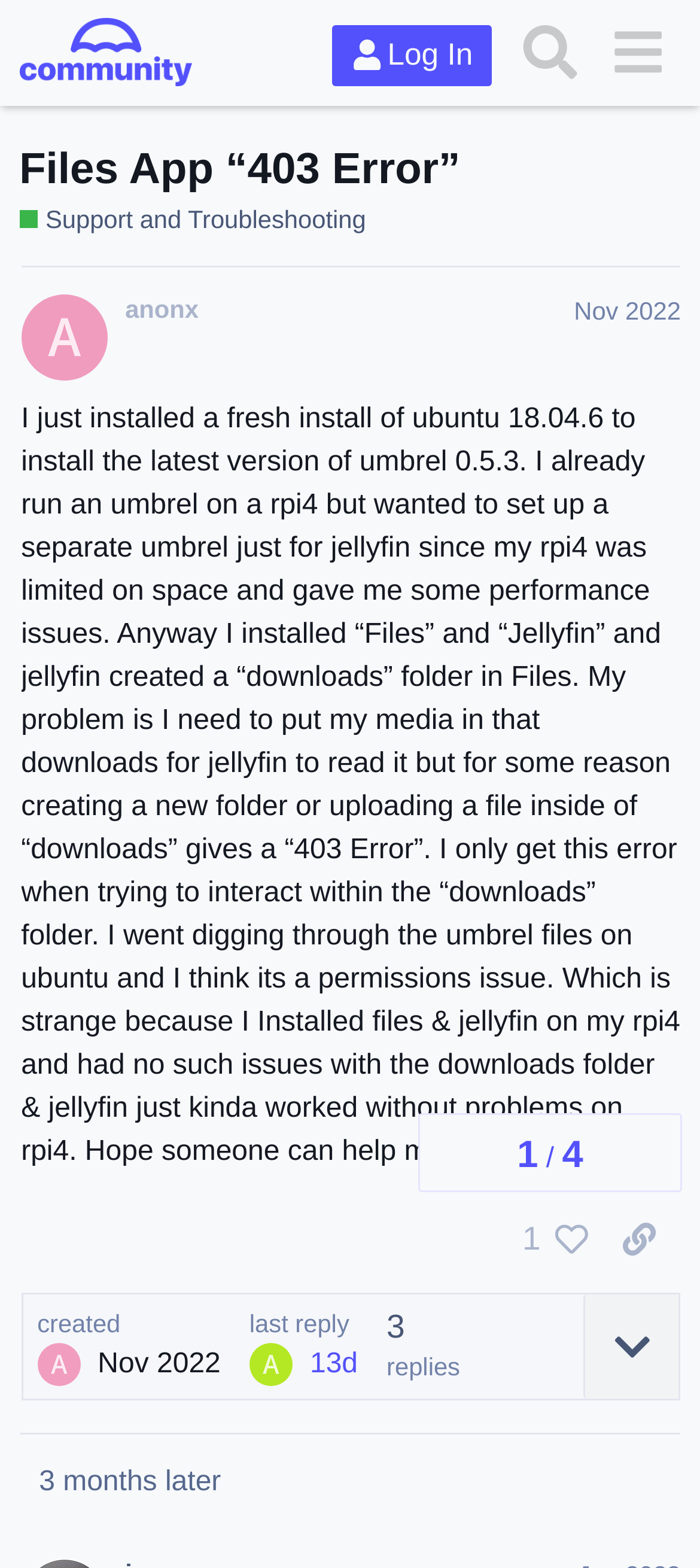What is the error the user is experiencing?
Give a detailed explanation using the information visible in the image.

The user is experiencing a 403 Error when trying to interact with the 'downloads' folder in the 'Files' app, as mentioned in the post.